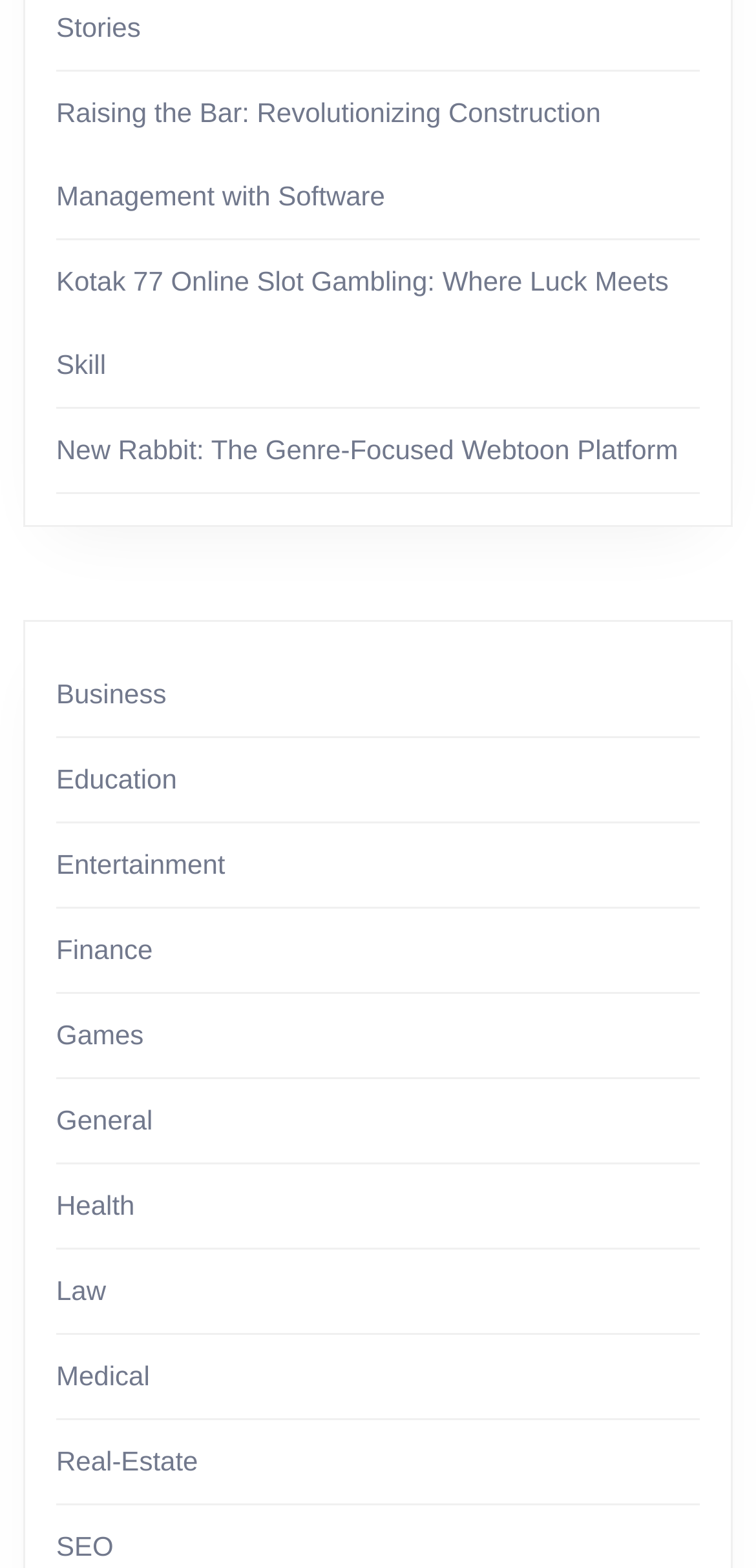Find the bounding box coordinates of the clickable area required to complete the following action: "Explore the Business category".

[0.074, 0.433, 0.22, 0.453]